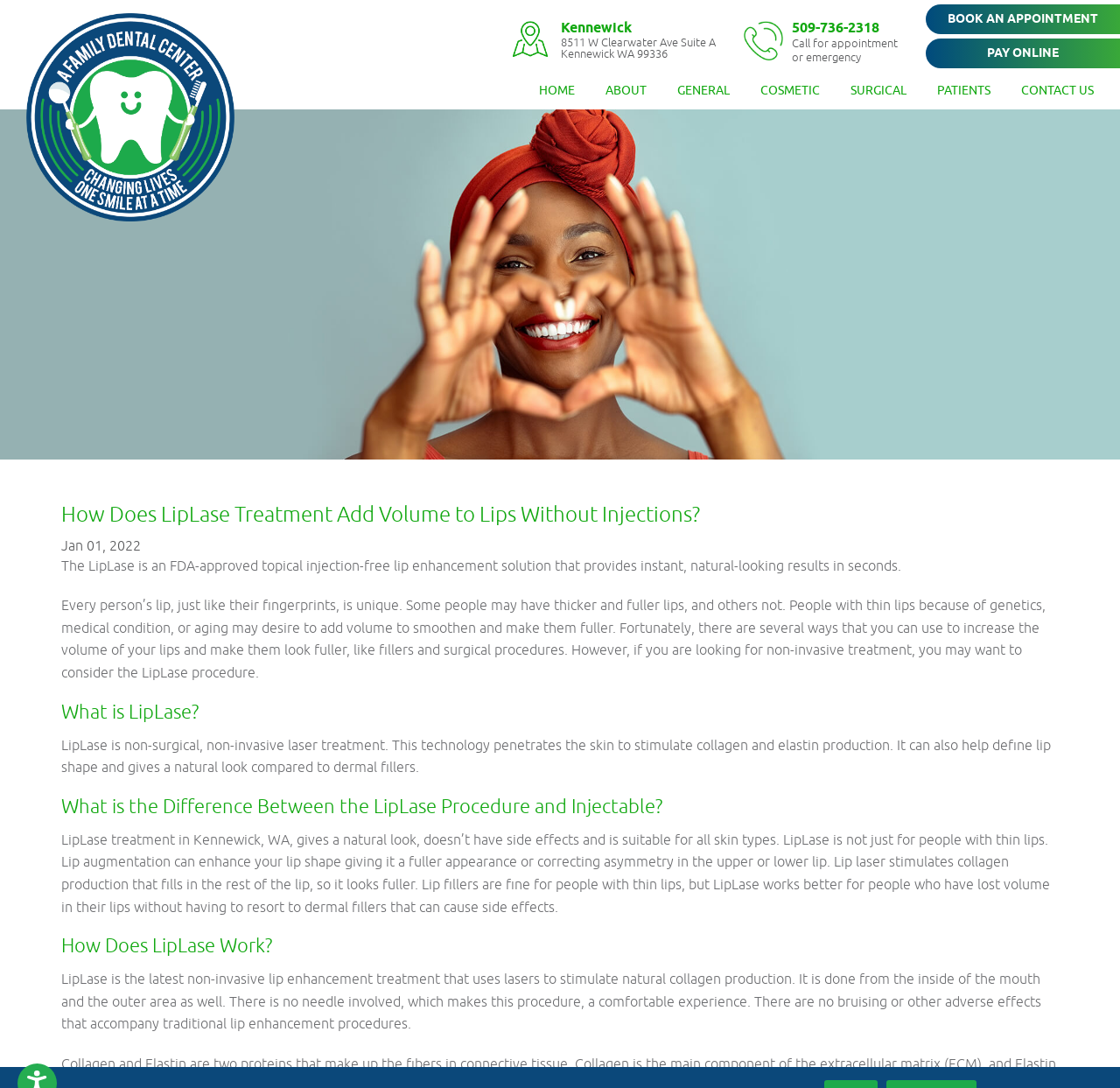What is the difference between LipLase and injectable?
Look at the webpage screenshot and answer the question with a detailed explanation.

I found the answer by reading the static text element that says 'LipLase treatment in Kennewick, WA, gives a natural look, doesn’t have side effects and is suitable for all skin types.' which highlights the difference between LipLase and injectable.